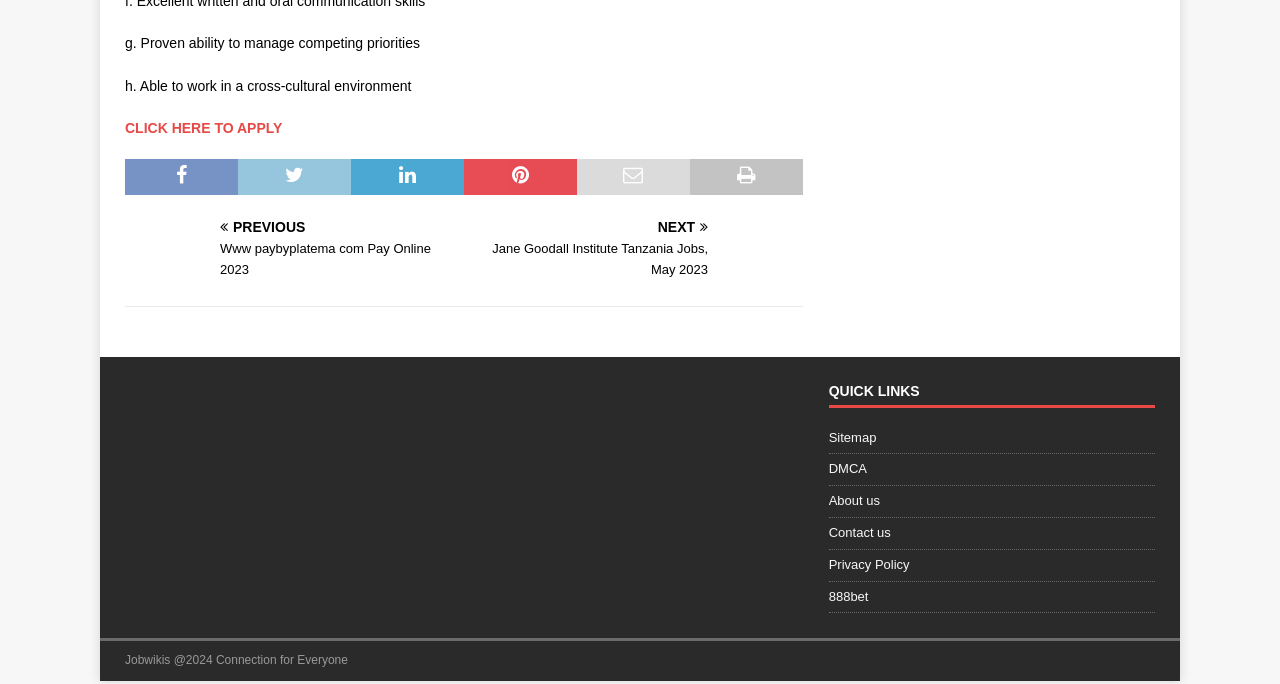Indicate the bounding box coordinates of the clickable region to achieve the following instruction: "Explore Jane Goodall Institute Tanzania Jobs."

[0.369, 0.322, 0.627, 0.41]